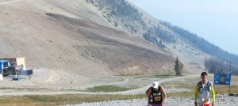Create an elaborate description of the image, covering every aspect.

The image captures a moment before the runners tackle Lone Peak during an event, possibly a notable trail run such as the Rut 50K. In the foreground, two participants are seen making their way up a gravel path, laden with determination as they approach the challenging terrain ahead. The backdrop features a stunning mountain landscape, characterized by sloping hills and rugged terrain, indicative of the high-altitude environment typical of the area. The sky is clear, suggesting ideal conditions for the event, yet the setting hints at both the beauty and toughness of the outdoor experience. This moment represents the spirit of adventure and the allure of the mountainous trails that attract outdoor enthusiasts to such events. The scene encapsulates the essence of endurance sports in a picturesque yet demanding natural setting.